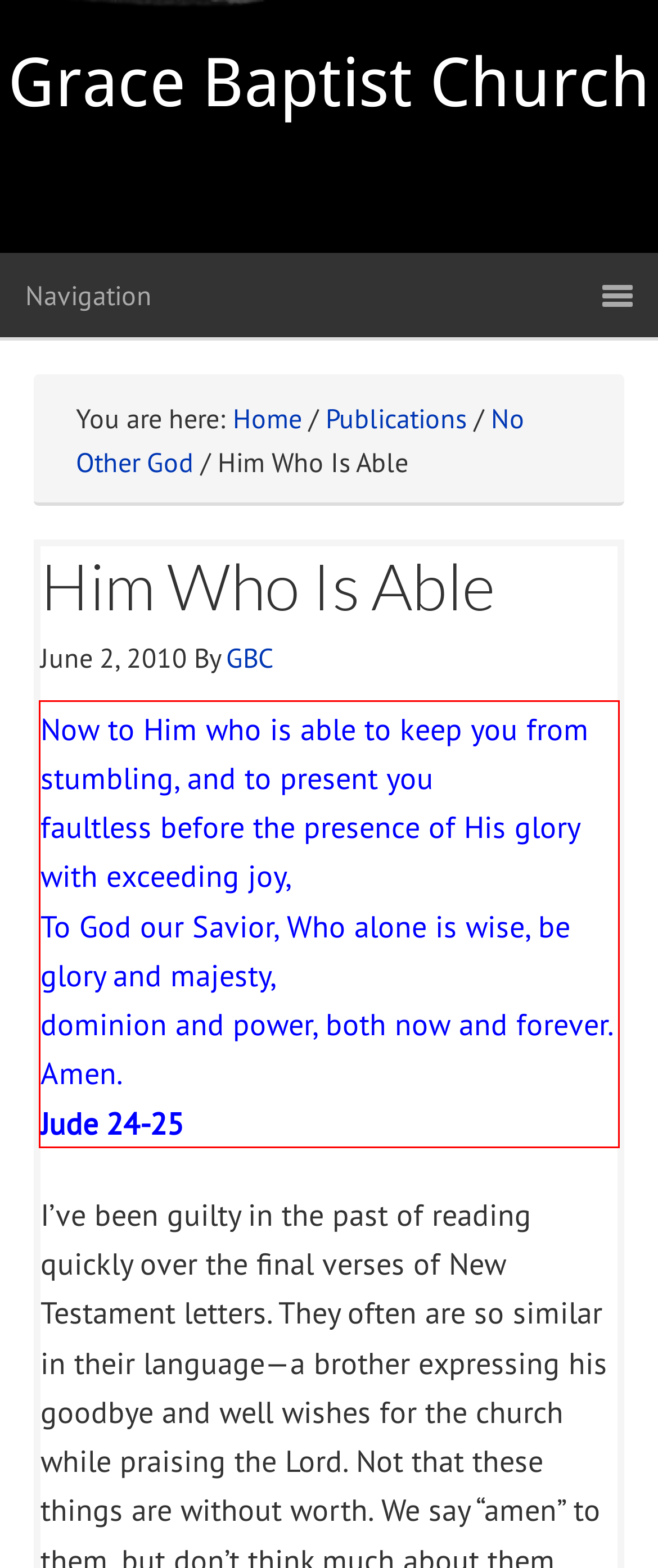With the provided screenshot of a webpage, locate the red bounding box and perform OCR to extract the text content inside it.

Now to Him who is able to keep you from stumbling, and to present you faultless before the presence of His glory with exceeding joy, To God our Savior, Who alone is wise, be glory and majesty, dominion and power, both now and forever. Amen. Jude 24-25